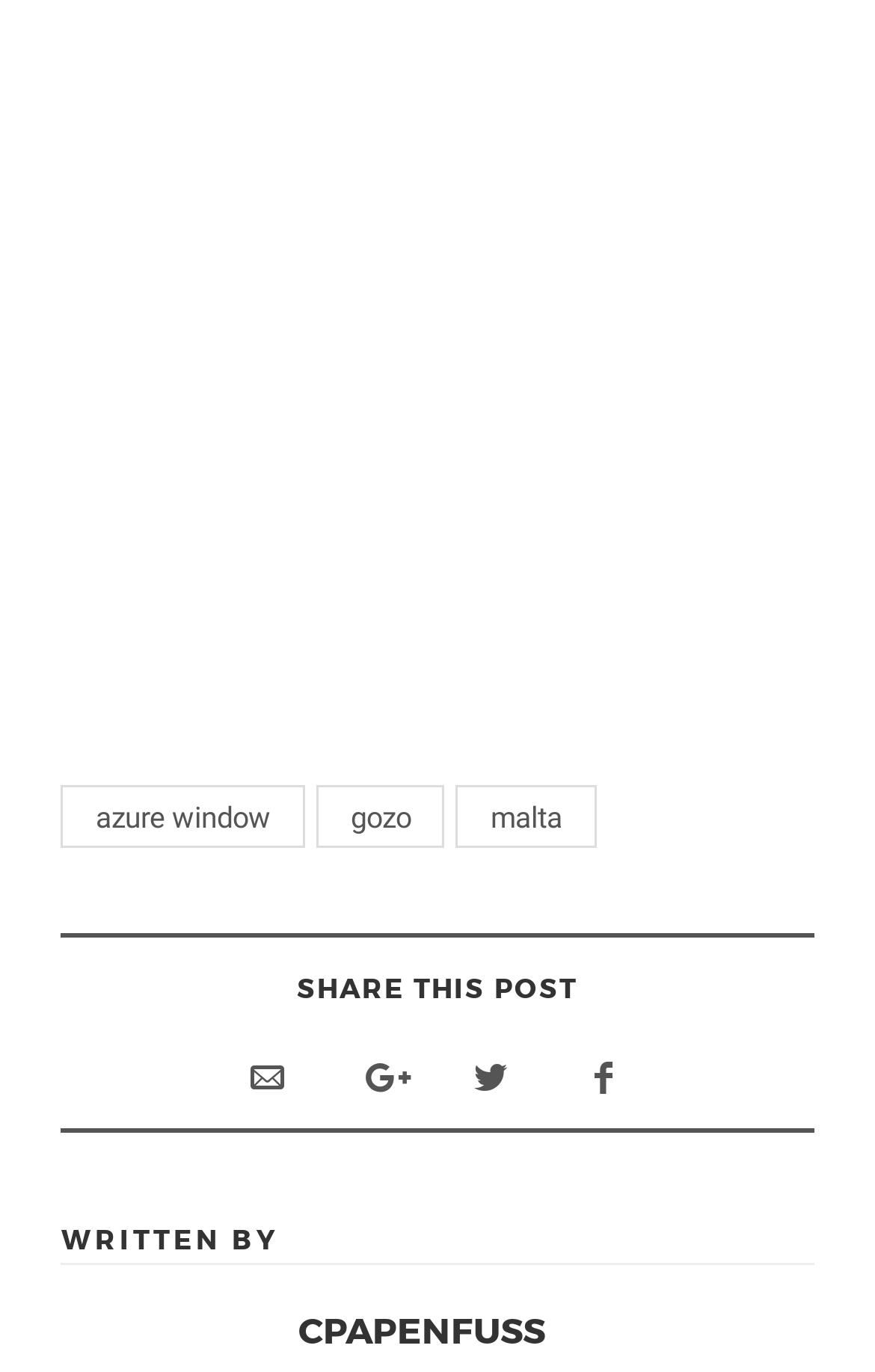Please give a succinct answer using a single word or phrase:
What is the text of the first link?

azure window